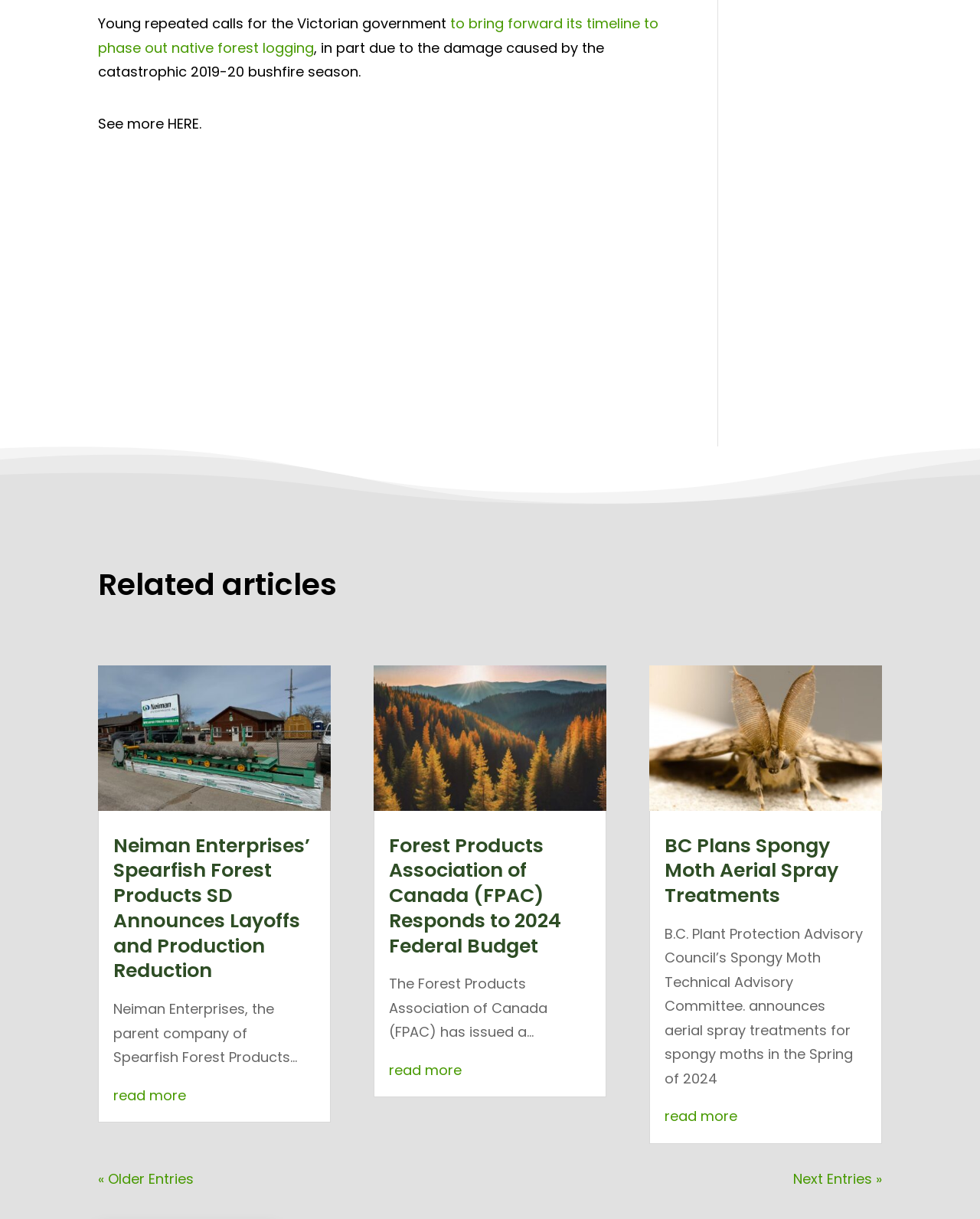Respond concisely with one word or phrase to the following query:
What is the navigation option at the bottom of the page?

« Older Entries and Next Entries »